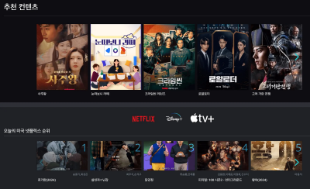Explain what is happening in the image with elaborate details.

The image showcases a curated selection of recommended Korean dramas, prominently displayed on a streaming service interface. Featured titles include engaging shows such as "사교형," inviting viewers into diverse narratives and captivating characters. The layout neatly organizes content from various streaming platforms including Netflix and Disney+, emphasizing the popularity and appeal of these series to a wide audience. Below the main featured titles, there are additional recommendations that suggest a mix of drama and entertainment options, indicating a vibrant array of choices for fans of Korean dramas. This visual serves as a gateway for viewers seeking their next binge-worthy series.